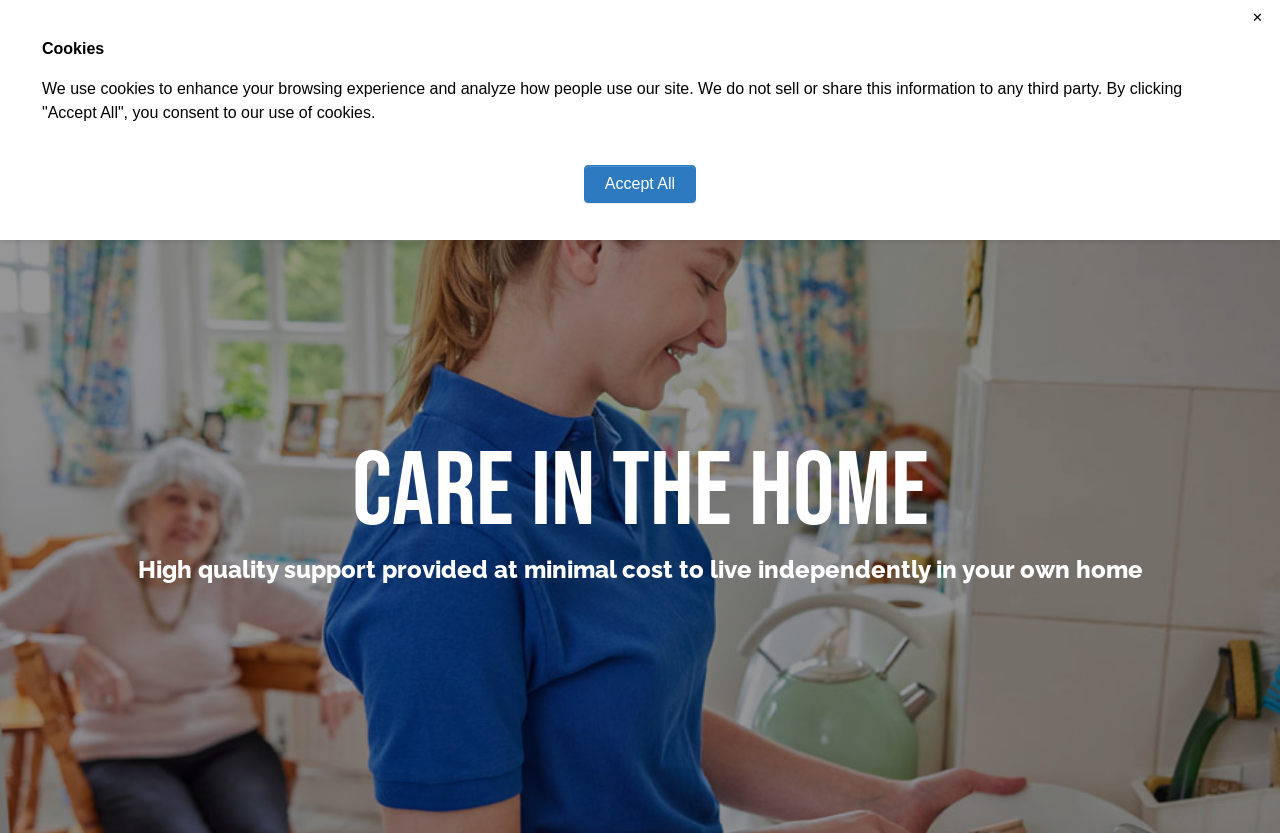What is the first link on the top navigation bar?
Using the image as a reference, answer the question with a short word or phrase.

ESTUARY